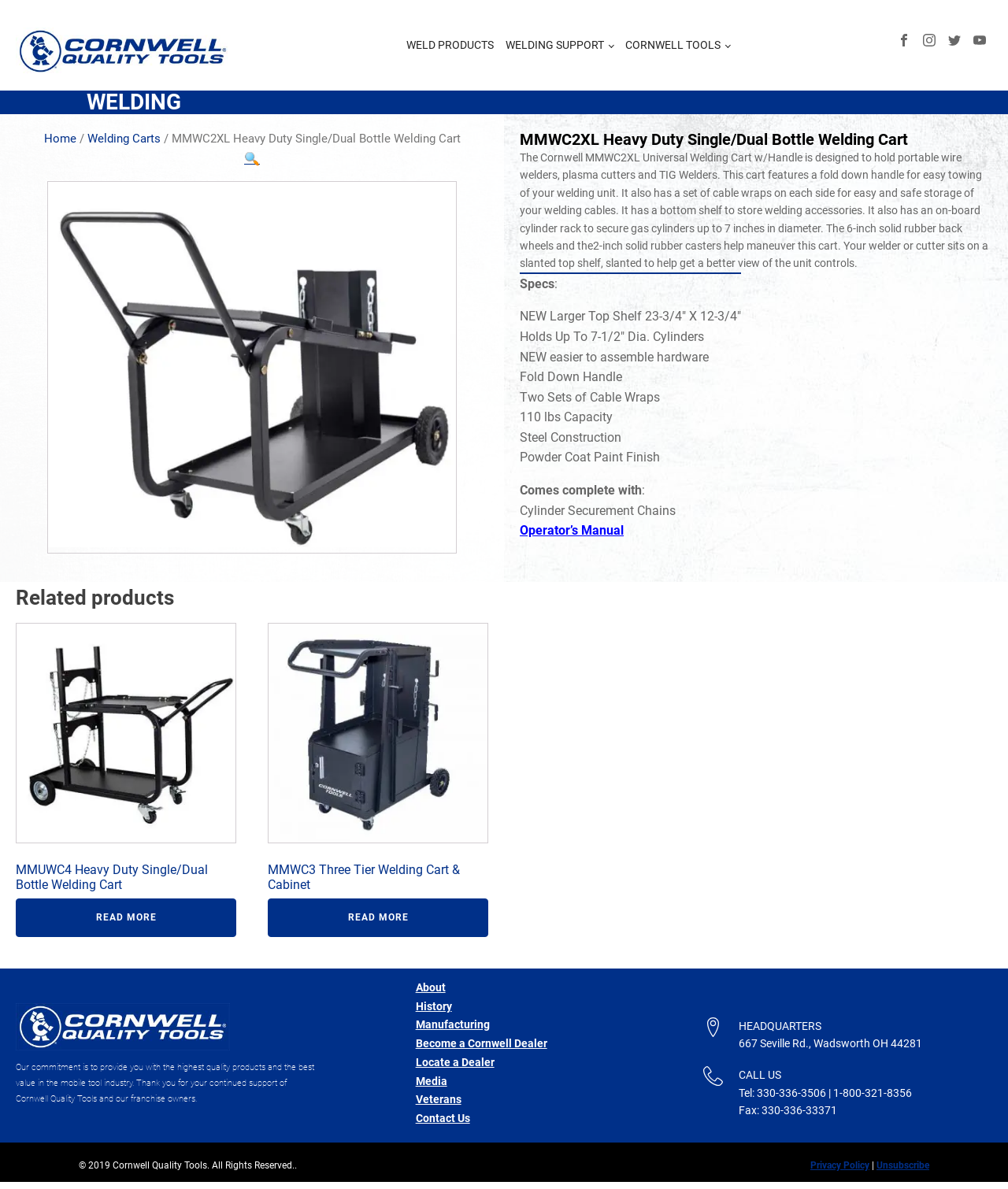Determine the bounding box coordinates for the HTML element described here: "parent_node: Don't miss out!".

None